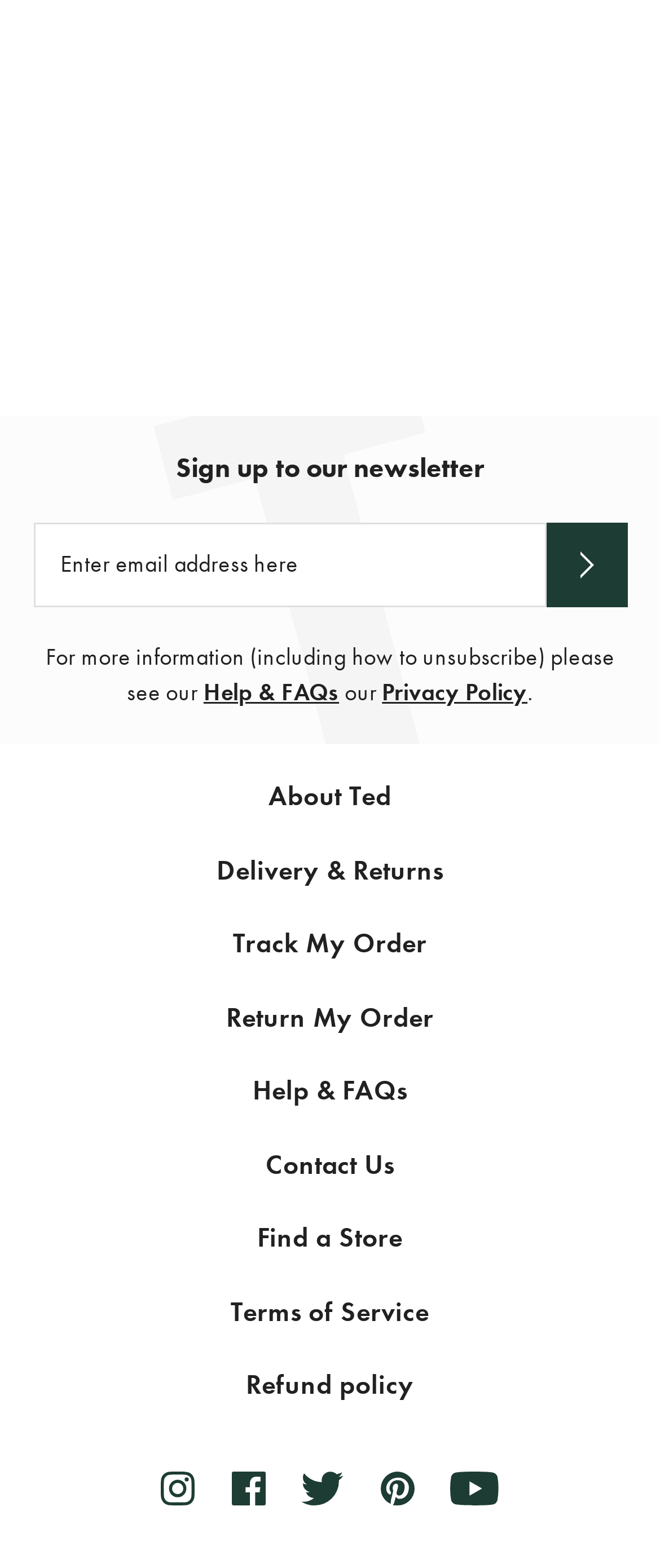Determine the bounding box coordinates for the element that should be clicked to follow this instruction: "Click the subscribe button". The coordinates should be given as four float numbers between 0 and 1, in the format [left, top, right, bottom].

[0.827, 0.333, 0.95, 0.387]